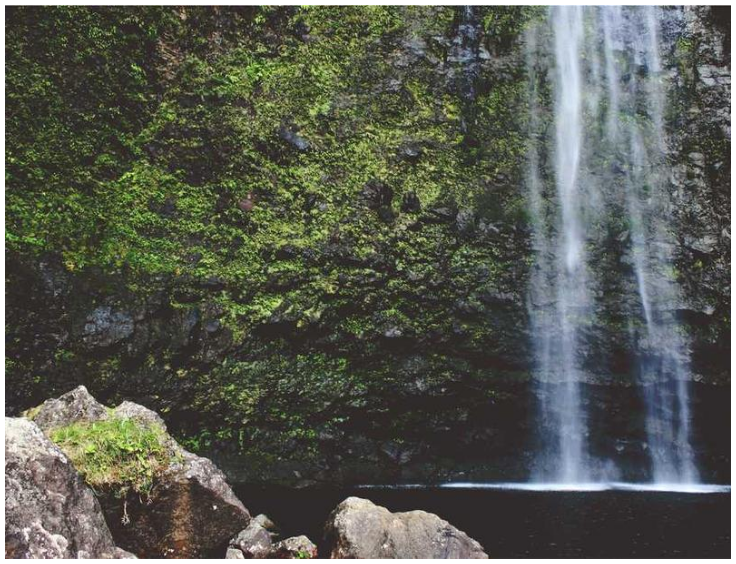Explain in detail what you see in the image.

The image showcases a serene waterfall cascading down a rocky surface, surrounded by vibrant green moss and foliage. The lush, dense vegetation parts of the cliffside create a striking contrast against the dark, wet stones. Tranquil waters pool at the base of the waterfall, reflecting the delicate splashes of water. This natural scene evokes a sense of calm and tranquility, highlighting the beauty of untouched nature. The surrounding environment suggests a remote location, ideal for those seeking peaceful solitude amidst the melodies of nature.